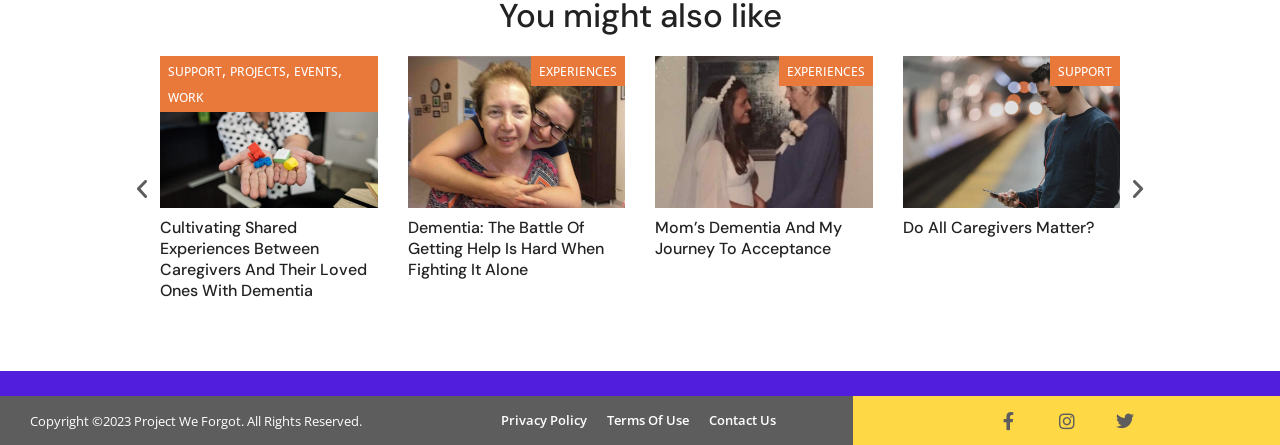What social media platforms are linked on this webpage?
Your answer should be a single word or phrase derived from the screenshot.

Facebook, Instagram, Twitter